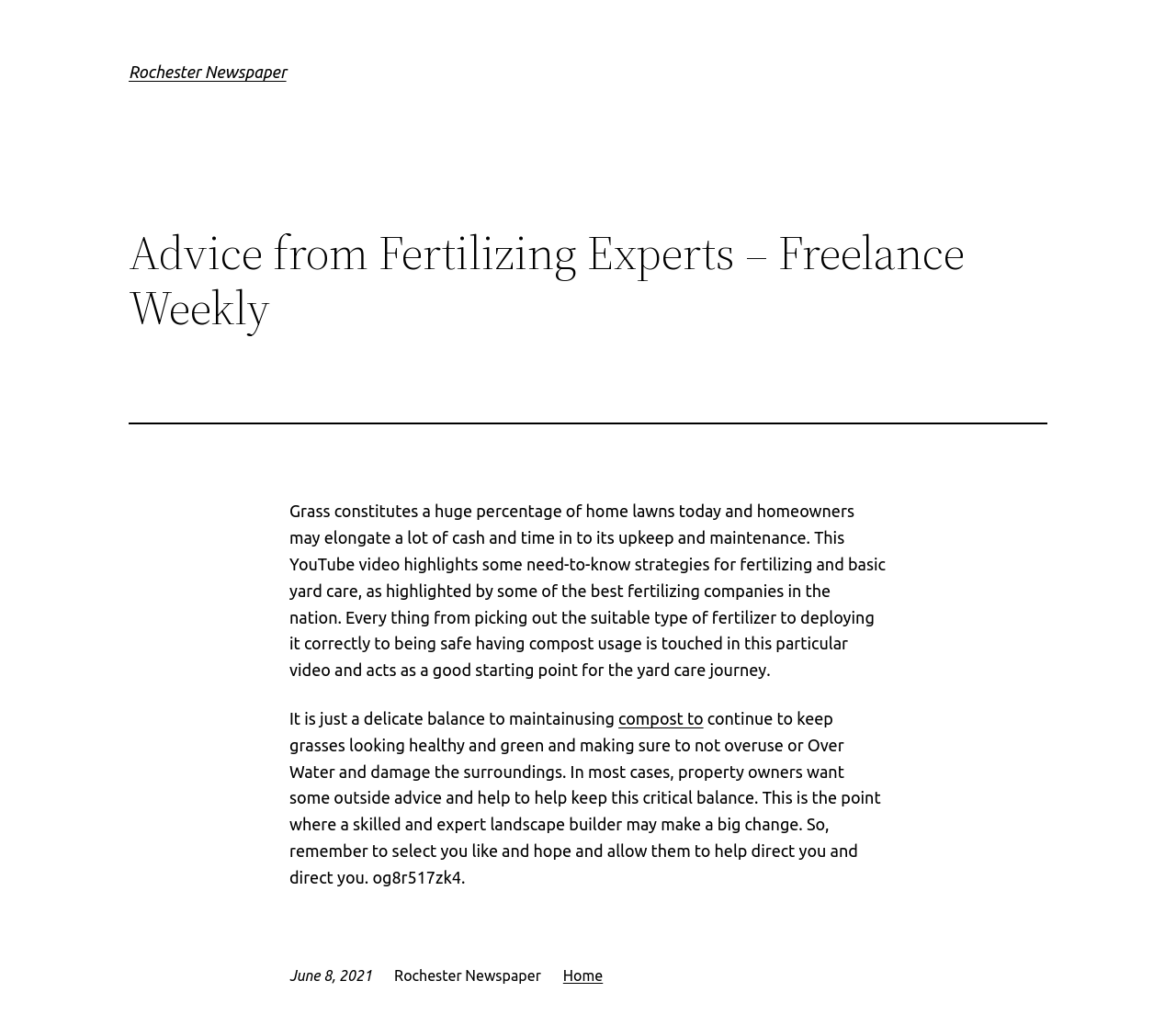What is the purpose of a skilled landscape builder?
Identify the answer in the screenshot and reply with a single word or phrase.

To maintain a delicate balance